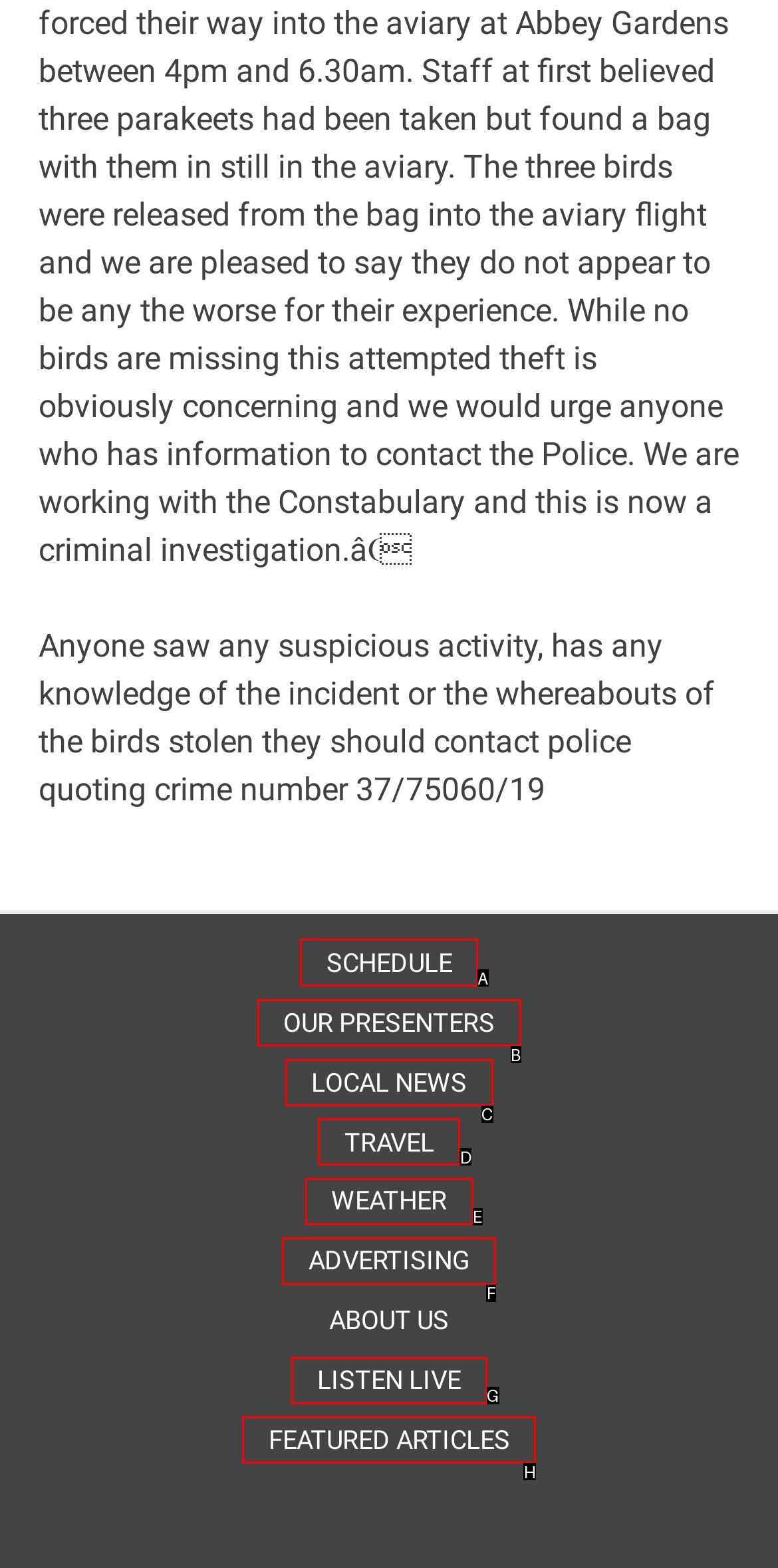Which HTML element should be clicked to complete the following task: View schedule?
Answer with the letter corresponding to the correct choice.

A